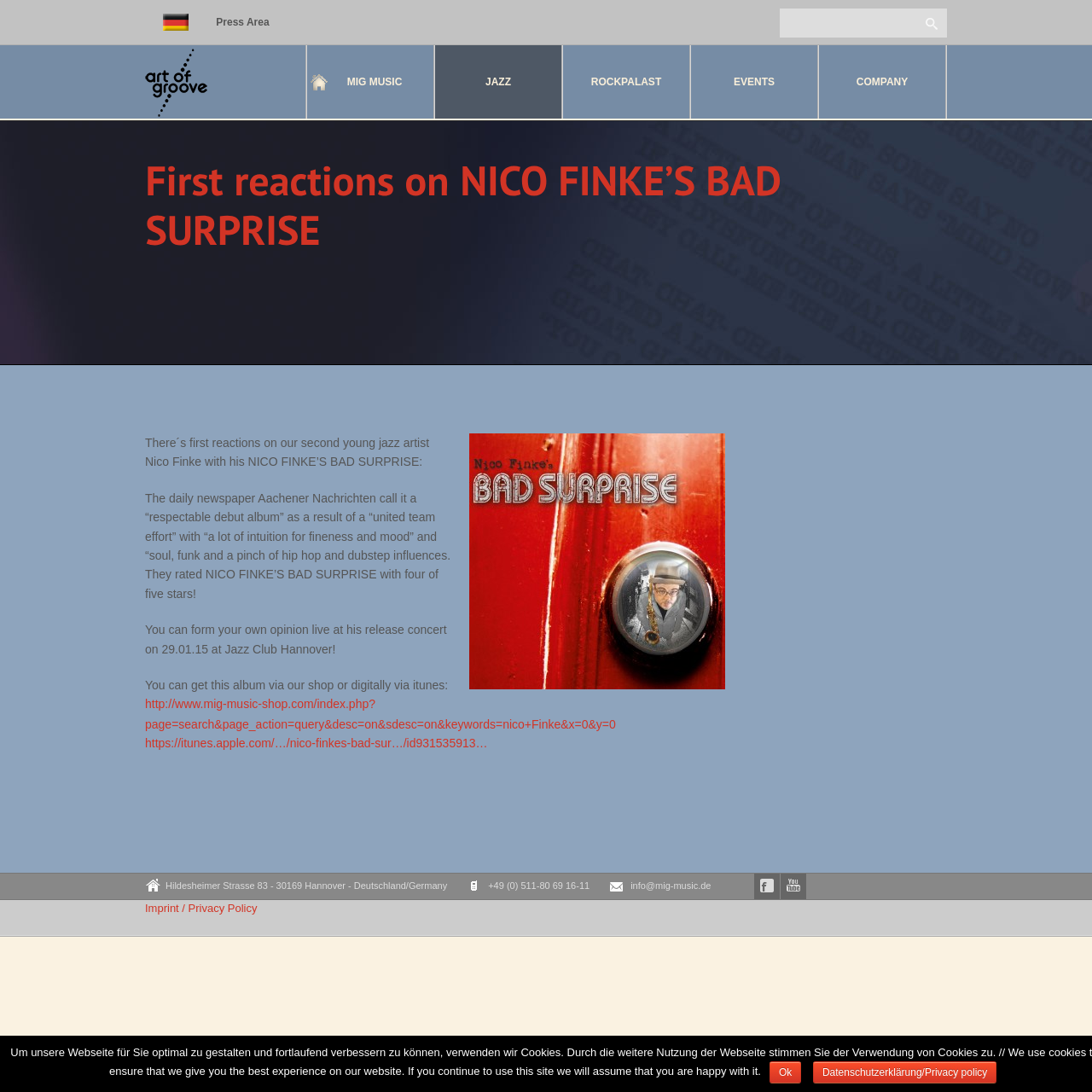Identify the coordinates of the bounding box for the element that must be clicked to accomplish the instruction: "Enter text in the search box".

[0.714, 0.007, 0.867, 0.034]